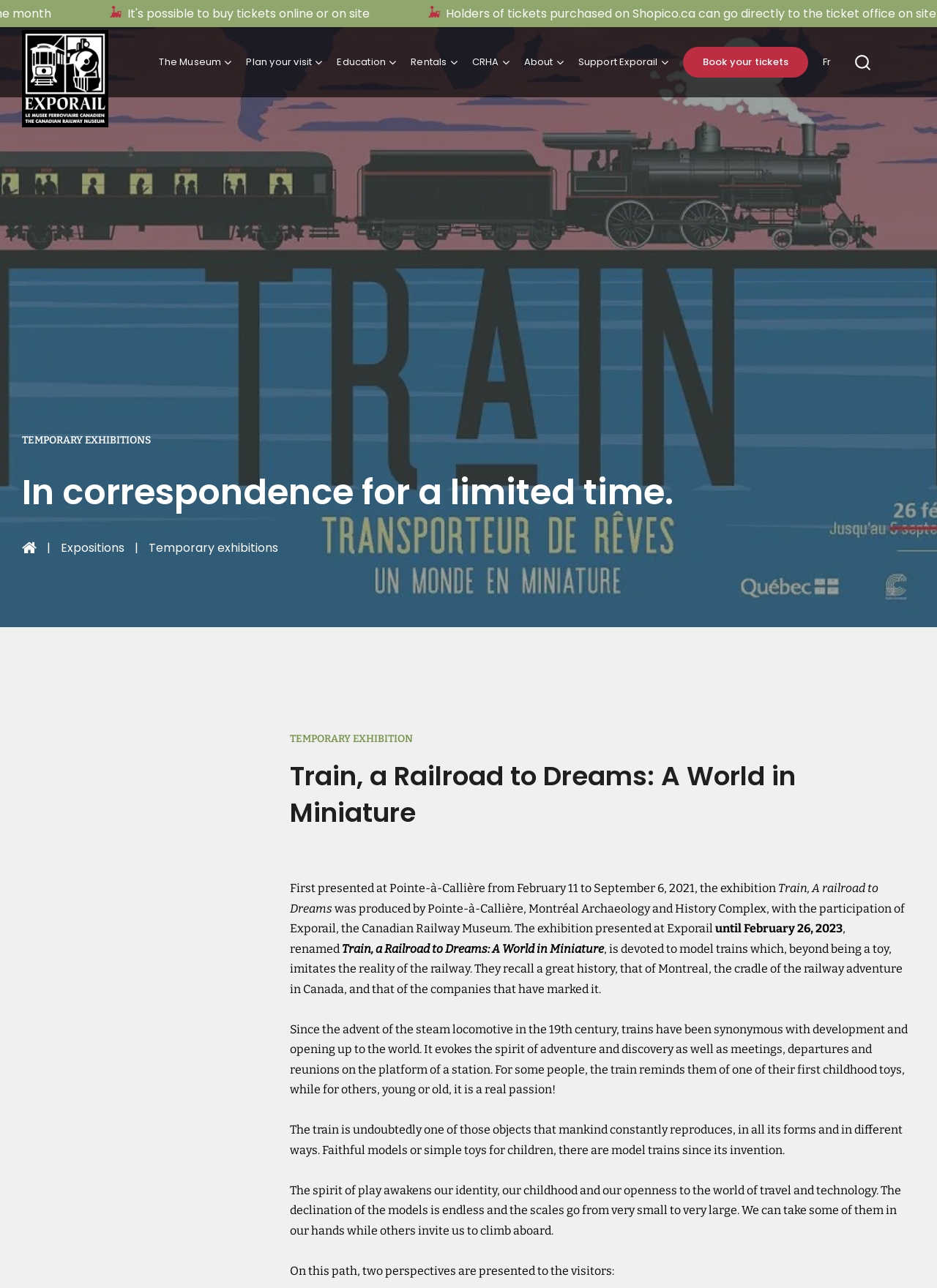Please respond in a single word or phrase: 
What is the name of the temporary exhibition?

Train, a Railroad to Dreams: A World in Miniature